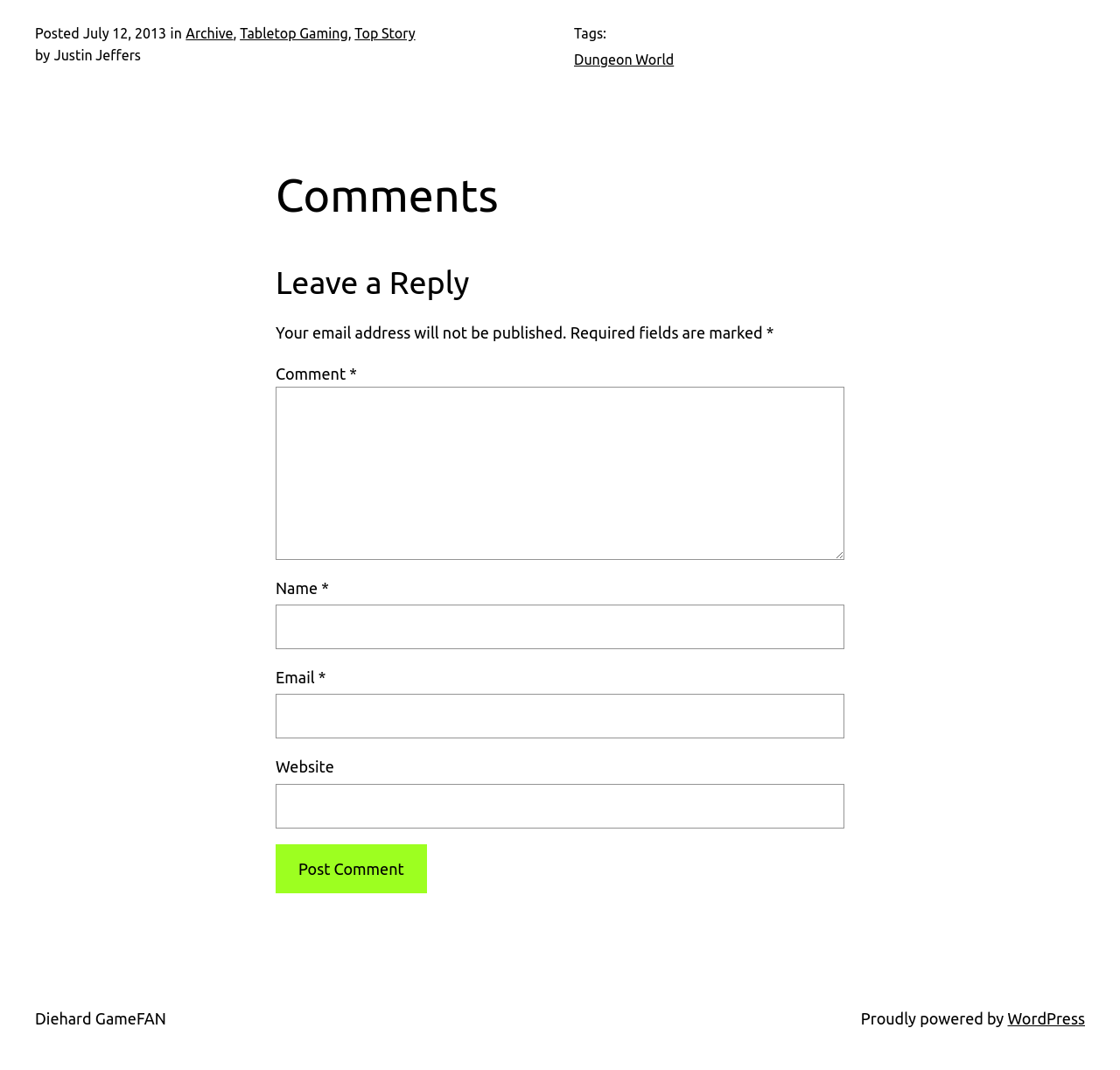What is the name of the website?
Analyze the image and provide a thorough answer to the question.

I found the name of the website by looking at the bottom of the webpage. There is a link that says 'Diehard GameFAN', which suggests that this is the name of the website.